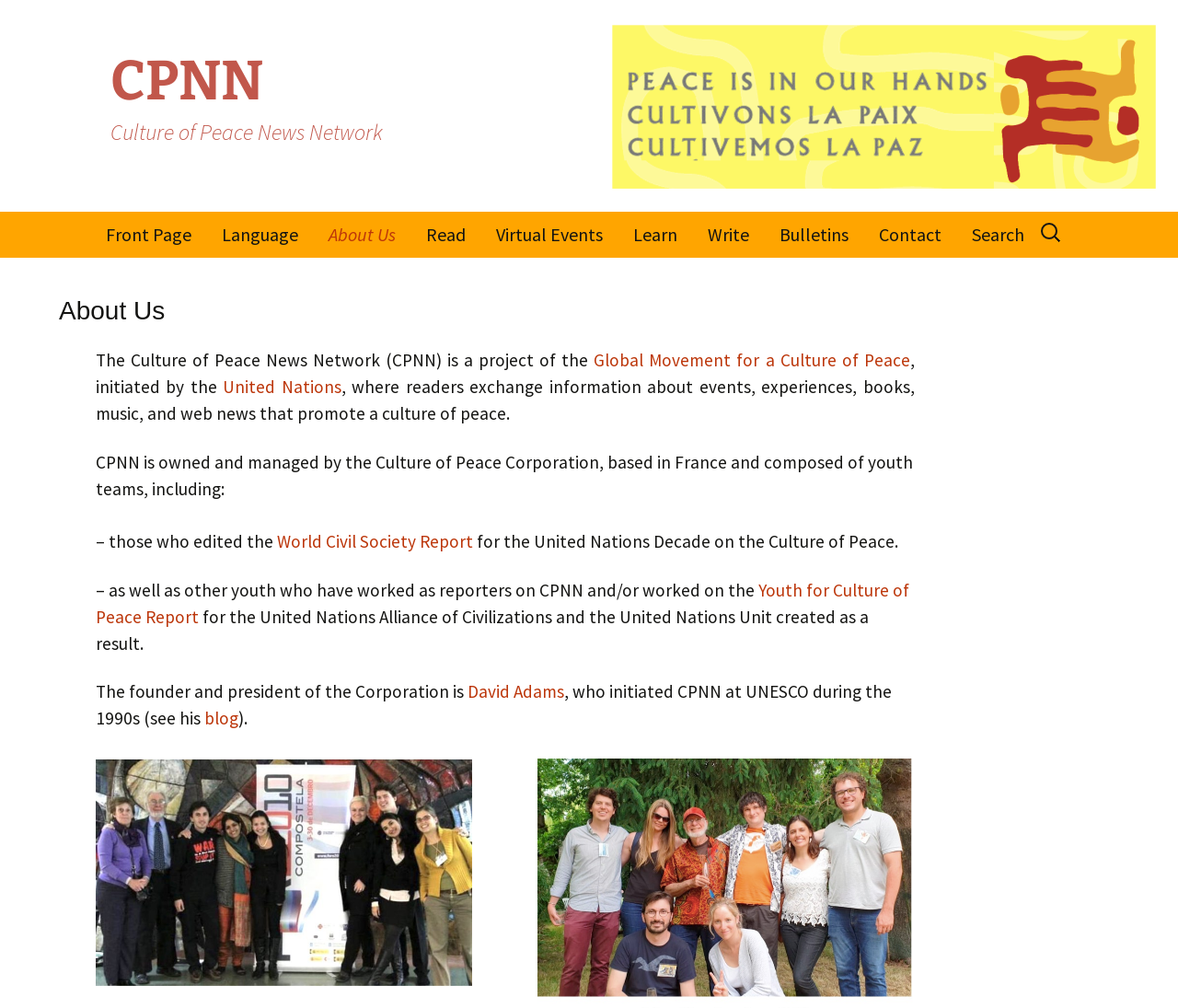Create a detailed description of the webpage's content and layout.

The webpage is about the Culture of Peace News Network (CPNN), a project of the Global Movement for a Culture of Peace initiated by the United Nations. At the top of the page, there is a heading "CPNN" followed by a subheading "Culture of Peace News Network". Below this, there are several links, including "Skip to content", "Front Page", "Language", and "About Us", which are aligned horizontally across the top of the page.

On the left side of the page, there is a navigation menu with links to various sections, including "Read", "Virtual Events", "Learn", "Write", "Bulletins", and "Contact". Each of these links has a set of sub-links below it.

The main content of the page is divided into sections. The first section describes the CPNN project, stating that it is owned and managed by the Culture of Peace Corporation, based in France, and composed of youth teams. This section also mentions the founder and president of the Corporation, David Adams, who initiated CPNN at UNESCO during the 1990s.

There are several links and references to other reports and organizations, including the United Nations, the Global Movement for a Culture of Peace, and the Culture of Peace Corporation. The page also has a search bar at the top right corner, allowing users to search for specific content.

Overall, the webpage provides an overview of the CPNN project, its mission, and its connections to other organizations and initiatives promoting a culture of peace.